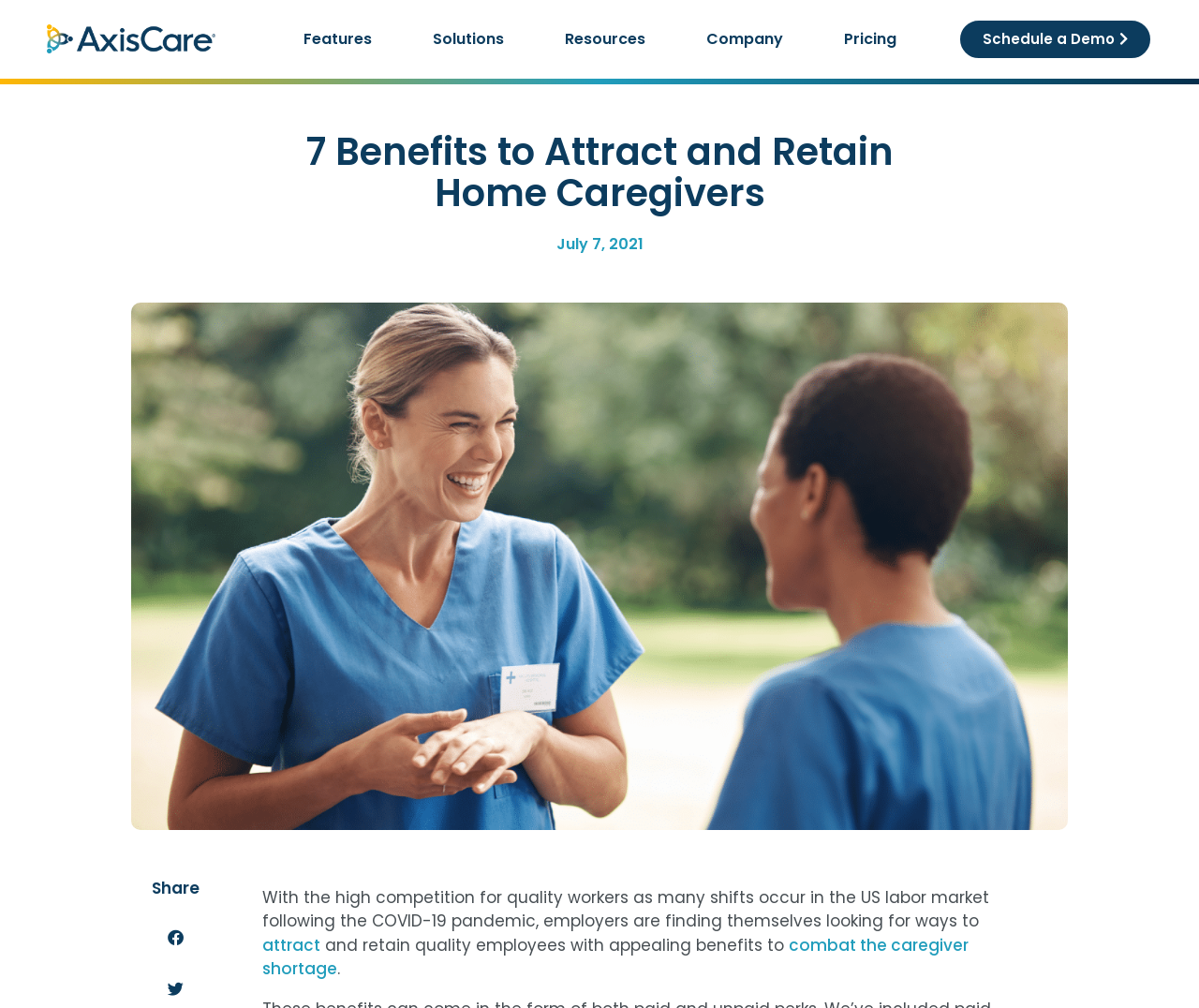Highlight the bounding box coordinates of the region I should click on to meet the following instruction: "Ask a question".

None